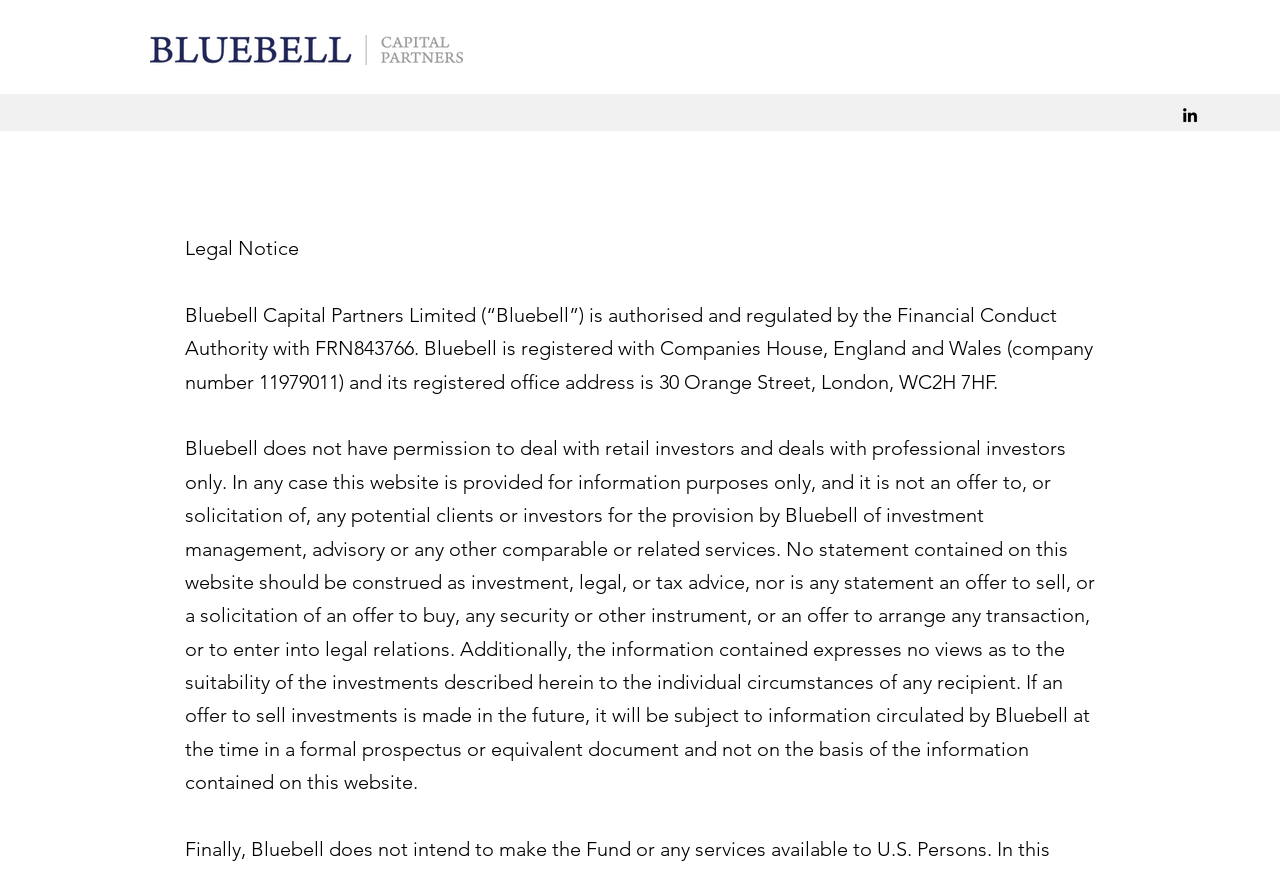Refer to the element description TEAM and identify the corresponding bounding box in the screenshot. Format the coordinates as (top-left x, top-left y, bottom-right x, bottom-right y) with values in the range of 0 to 1.

[0.368, 0.097, 0.443, 0.143]